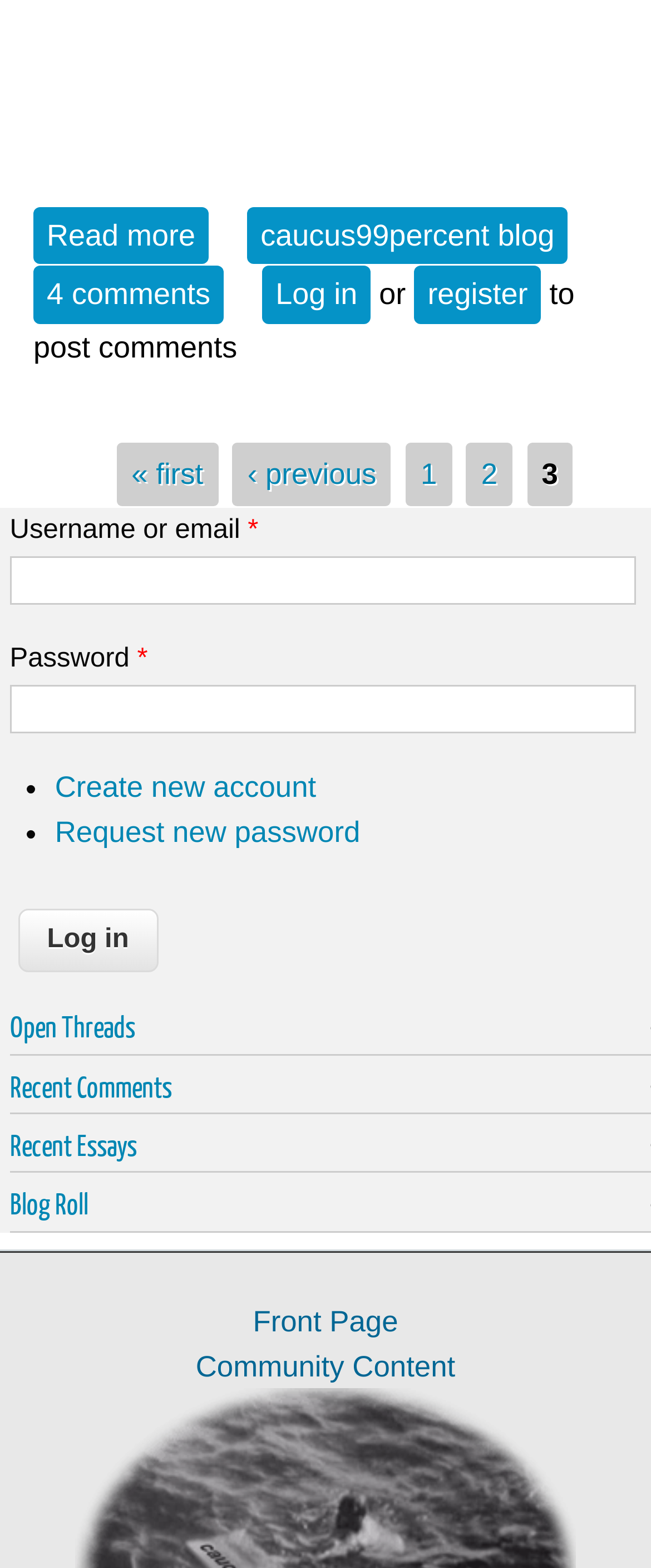Determine the bounding box coordinates for the area that should be clicked to carry out the following instruction: "Create new account".

[0.084, 0.491, 0.486, 0.513]